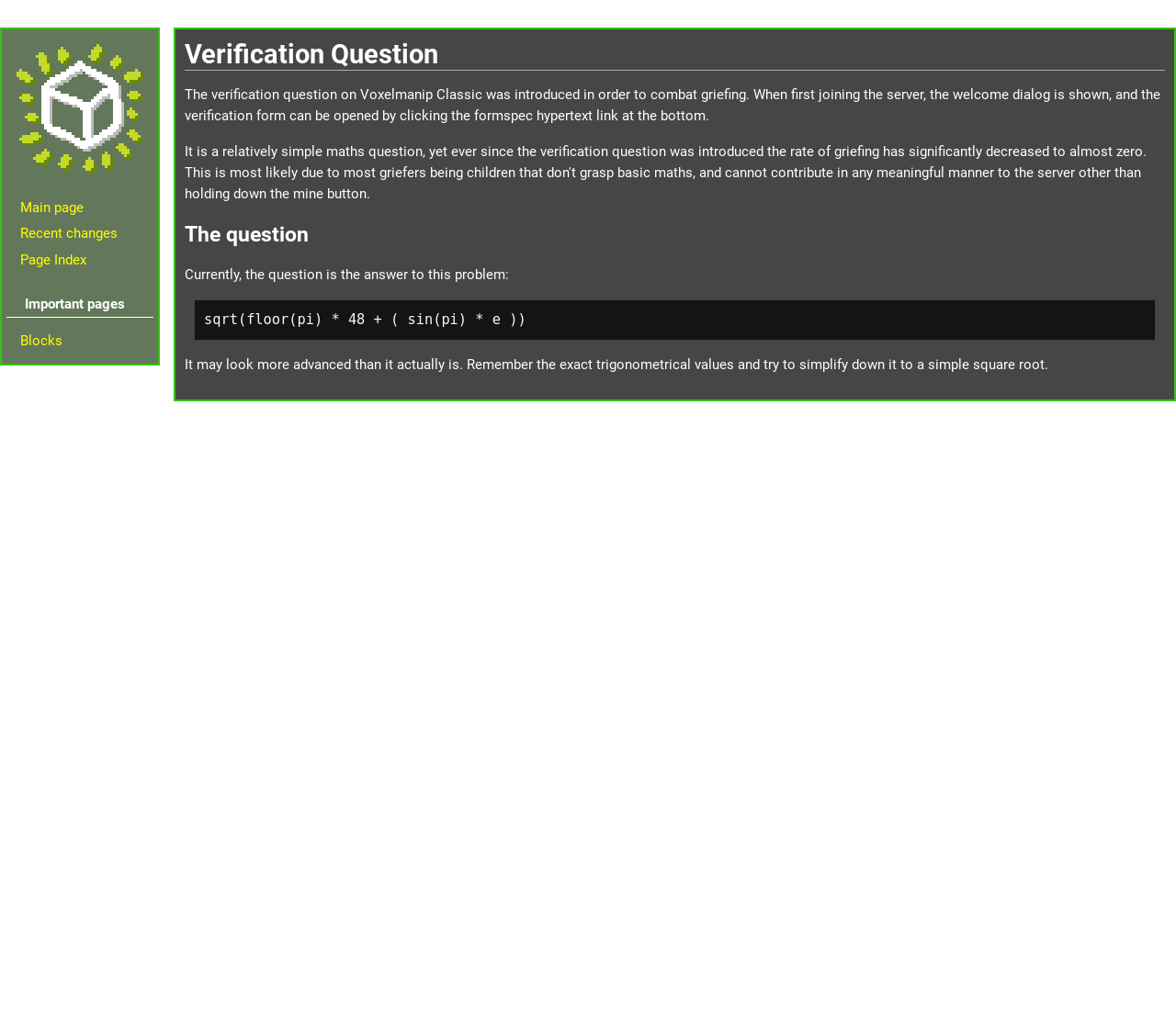Utilize the information from the image to answer the question in detail:
What is the link at the top of the webpage that leads to the main page?

The link 'Main page' is located at the top of the webpage, which can be found by looking at the links section of the webpage.